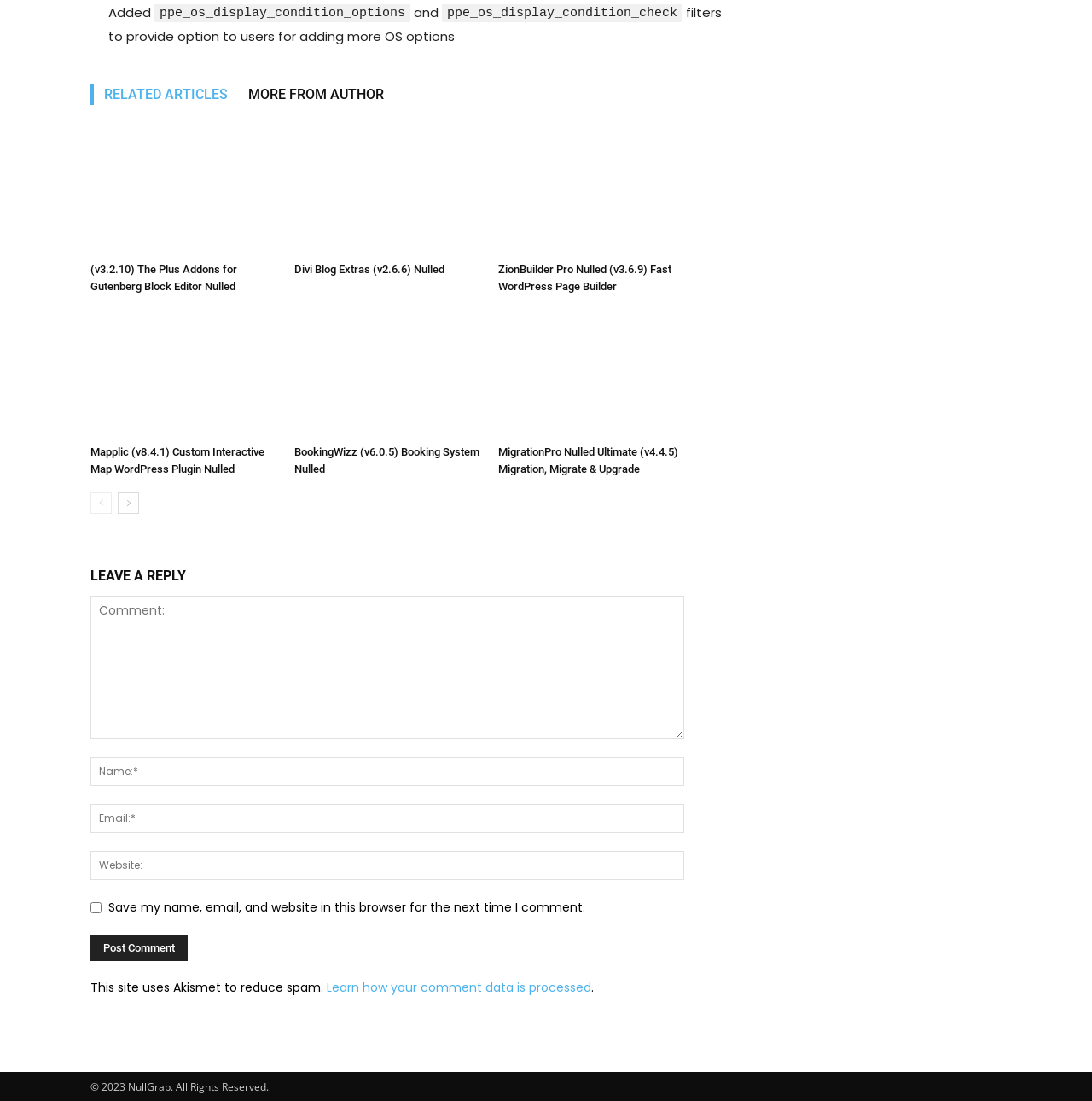Predict the bounding box coordinates of the area that should be clicked to accomplish the following instruction: "Read the publication details". The bounding box coordinates should consist of four float numbers between 0 and 1, i.e., [left, top, right, bottom].

None